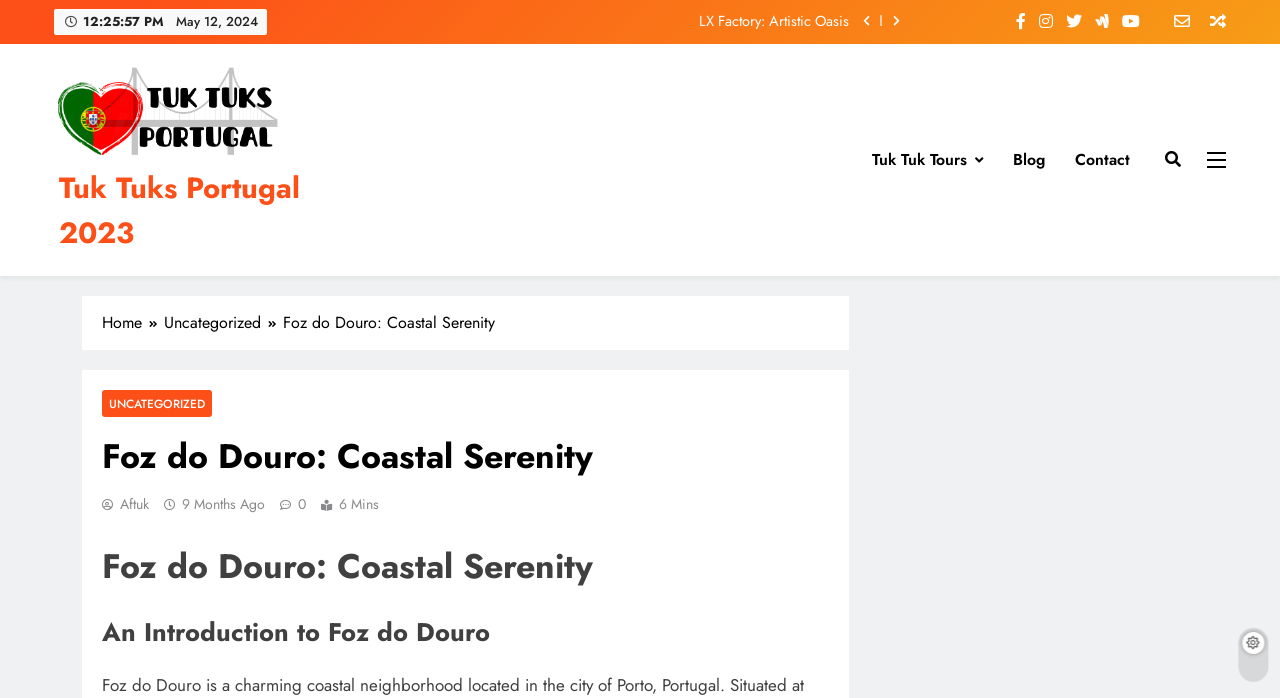Locate and generate the text content of the webpage's heading.

Foz do Douro: Coastal Serenity